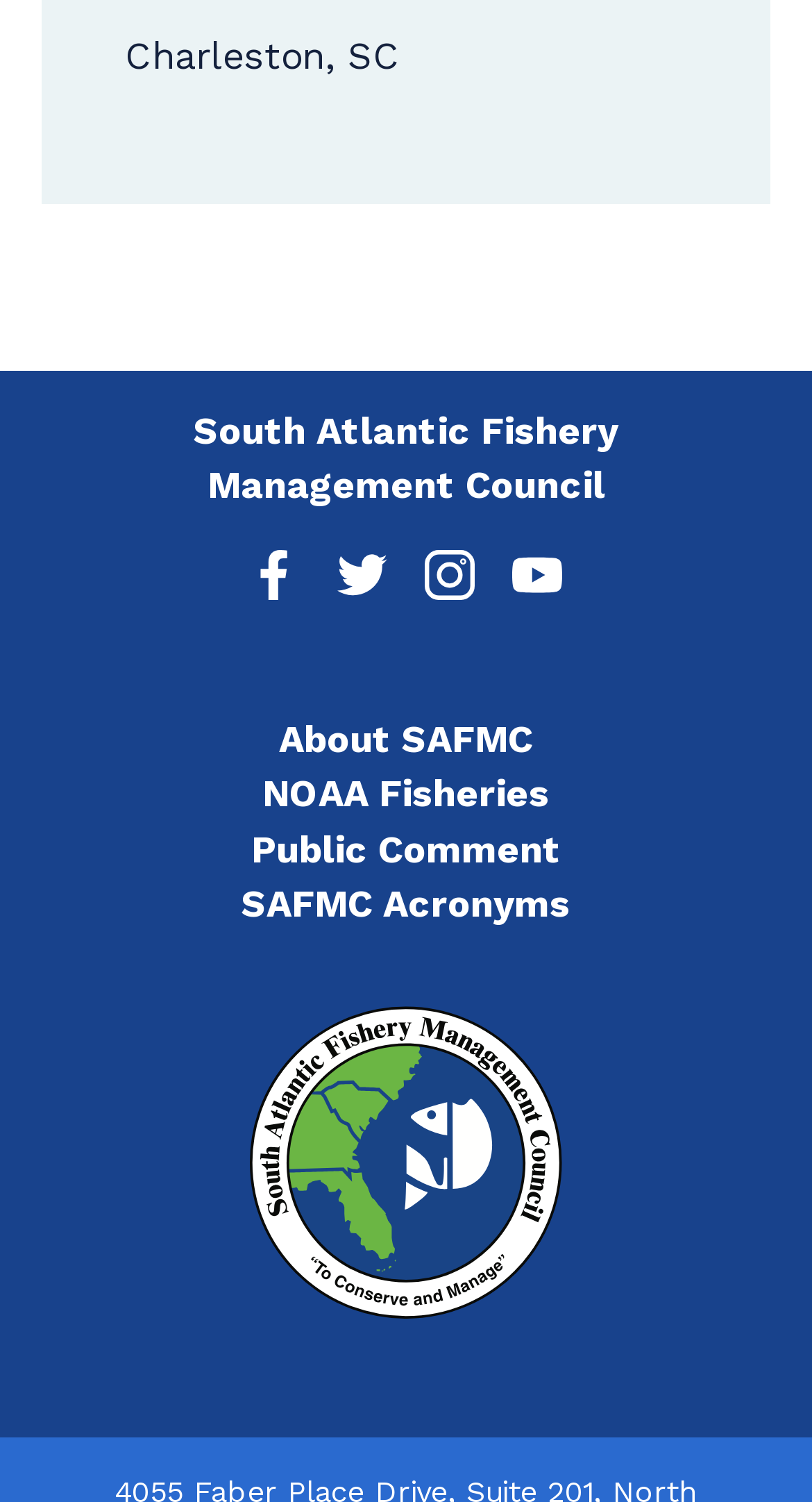From the screenshot, find the bounding box of the UI element matching this description: "Public Comment". Supply the bounding box coordinates in the form [left, top, right, bottom], each a float between 0 and 1.

[0.309, 0.55, 0.691, 0.579]